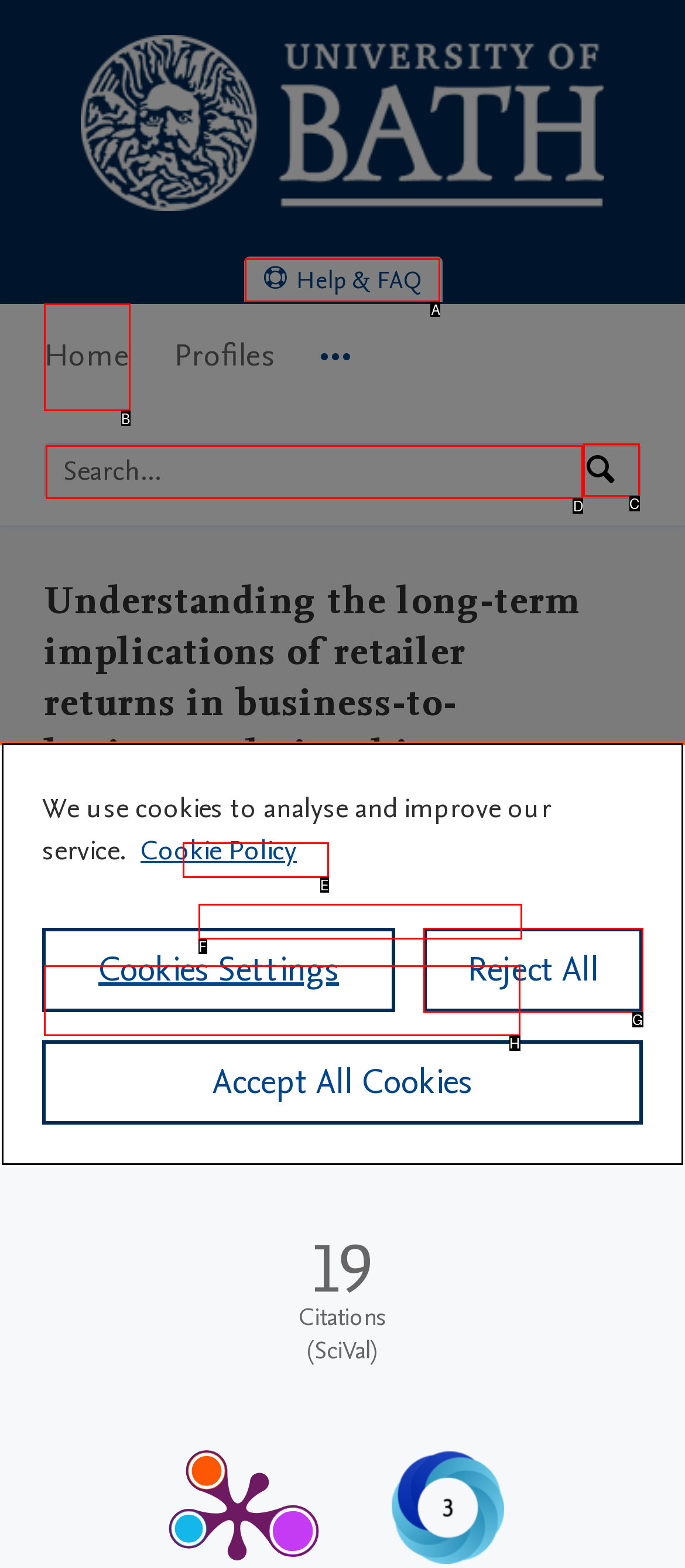Determine which option should be clicked to carry out this task: Search by expertise, name or affiliation
State the letter of the correct choice from the provided options.

D